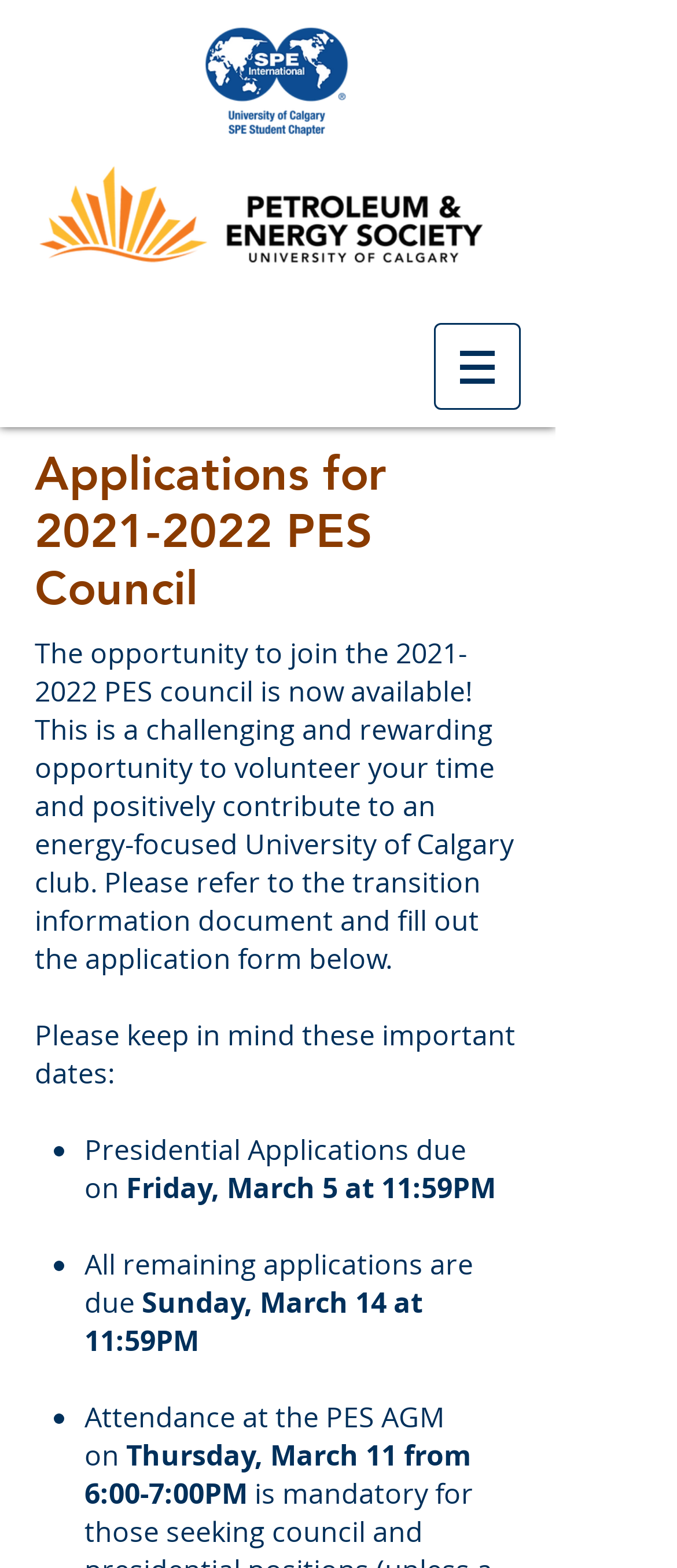Identify the bounding box for the described UI element: "2021-2022".

[0.051, 0.32, 0.403, 0.357]